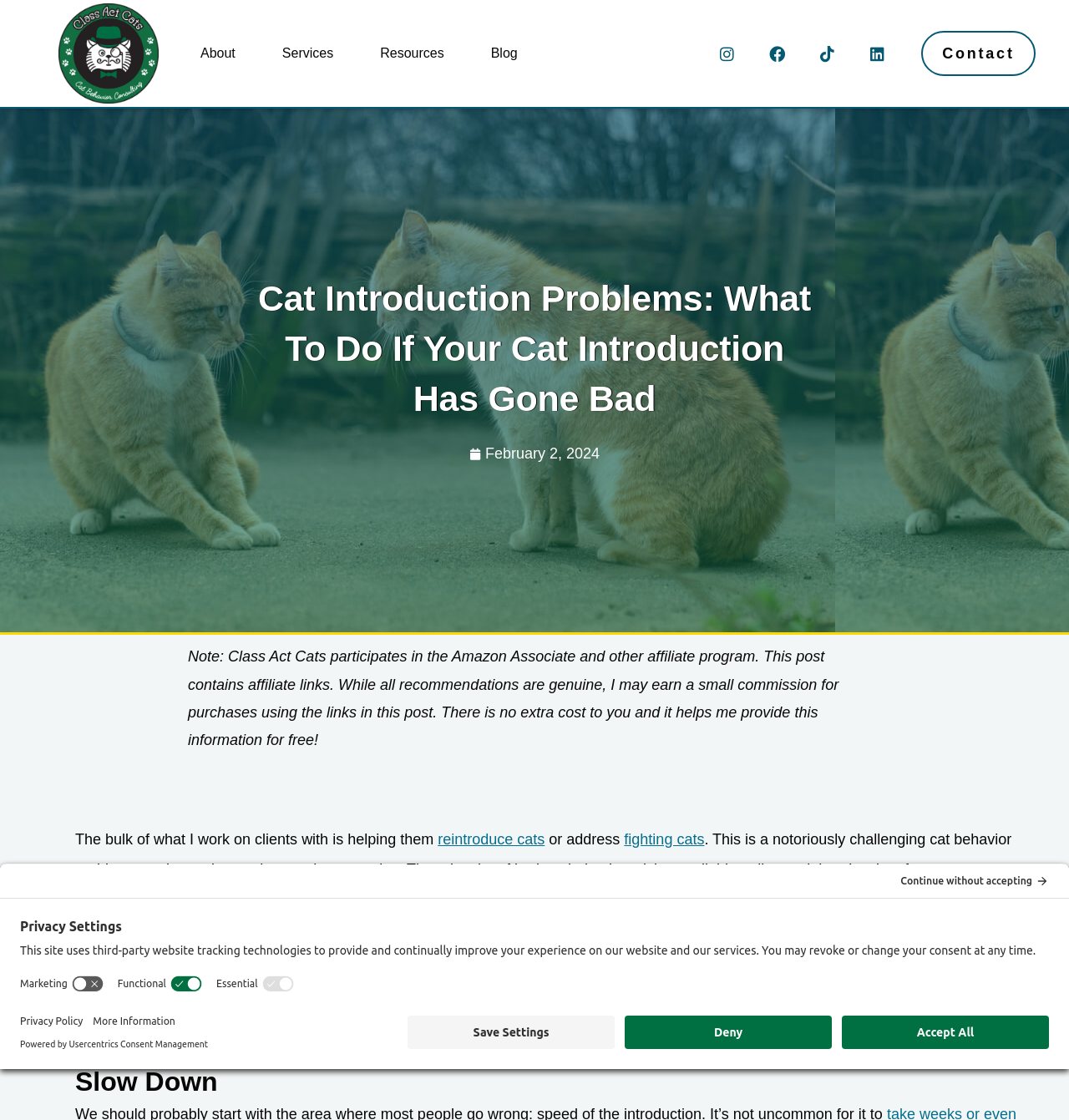Identify the text that serves as the heading for the webpage and generate it.

Cat Introduction Problems: What To Do If Your Cat Introduction Has Gone Bad